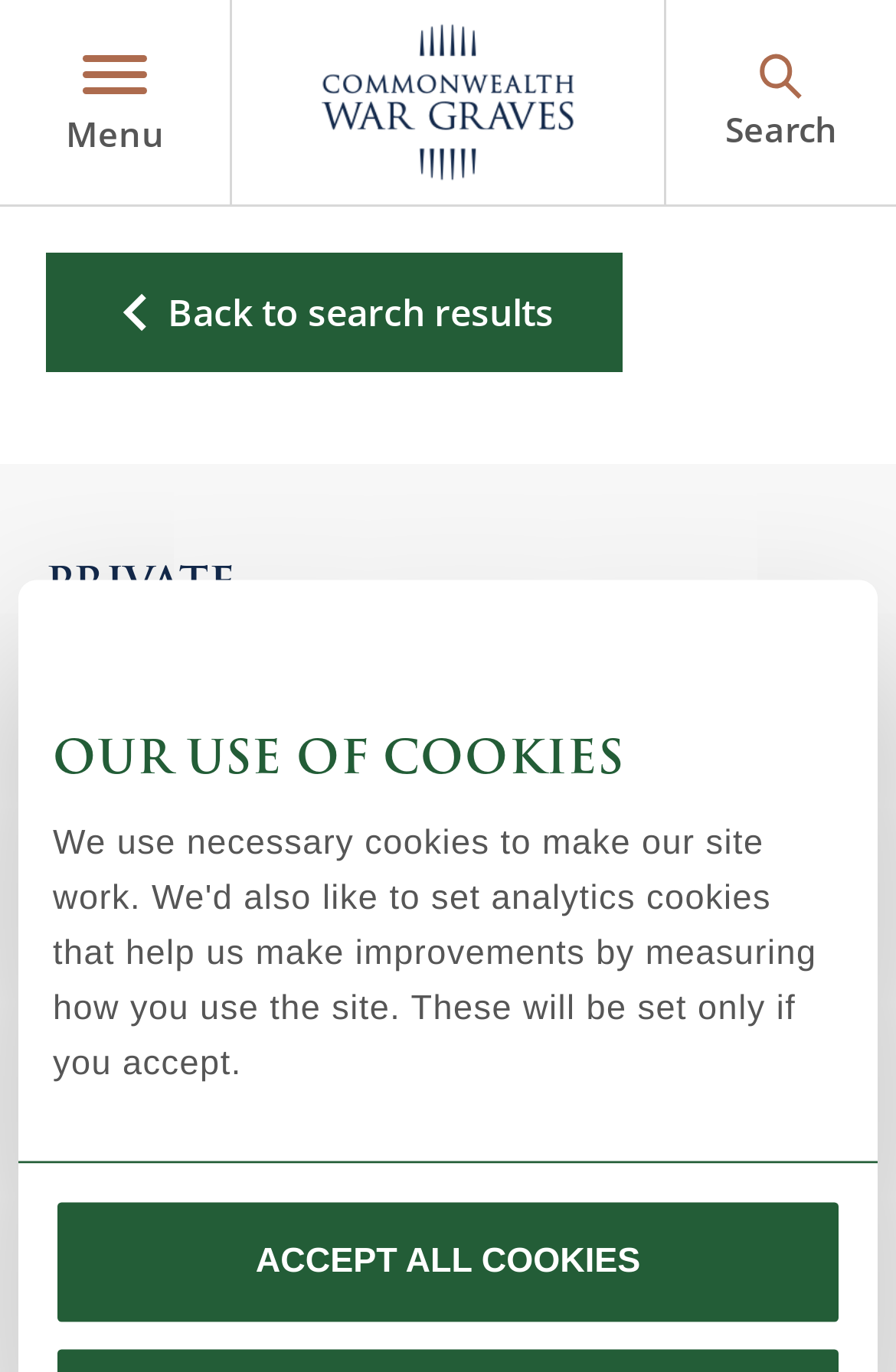What is the service number of Private Desmond Eastman?
Provide a comprehensive and detailed answer to the question.

The question asks for the service number of Private Desmond Eastman, which can be found in the text 'Service Number: 5511911' on the webpage.